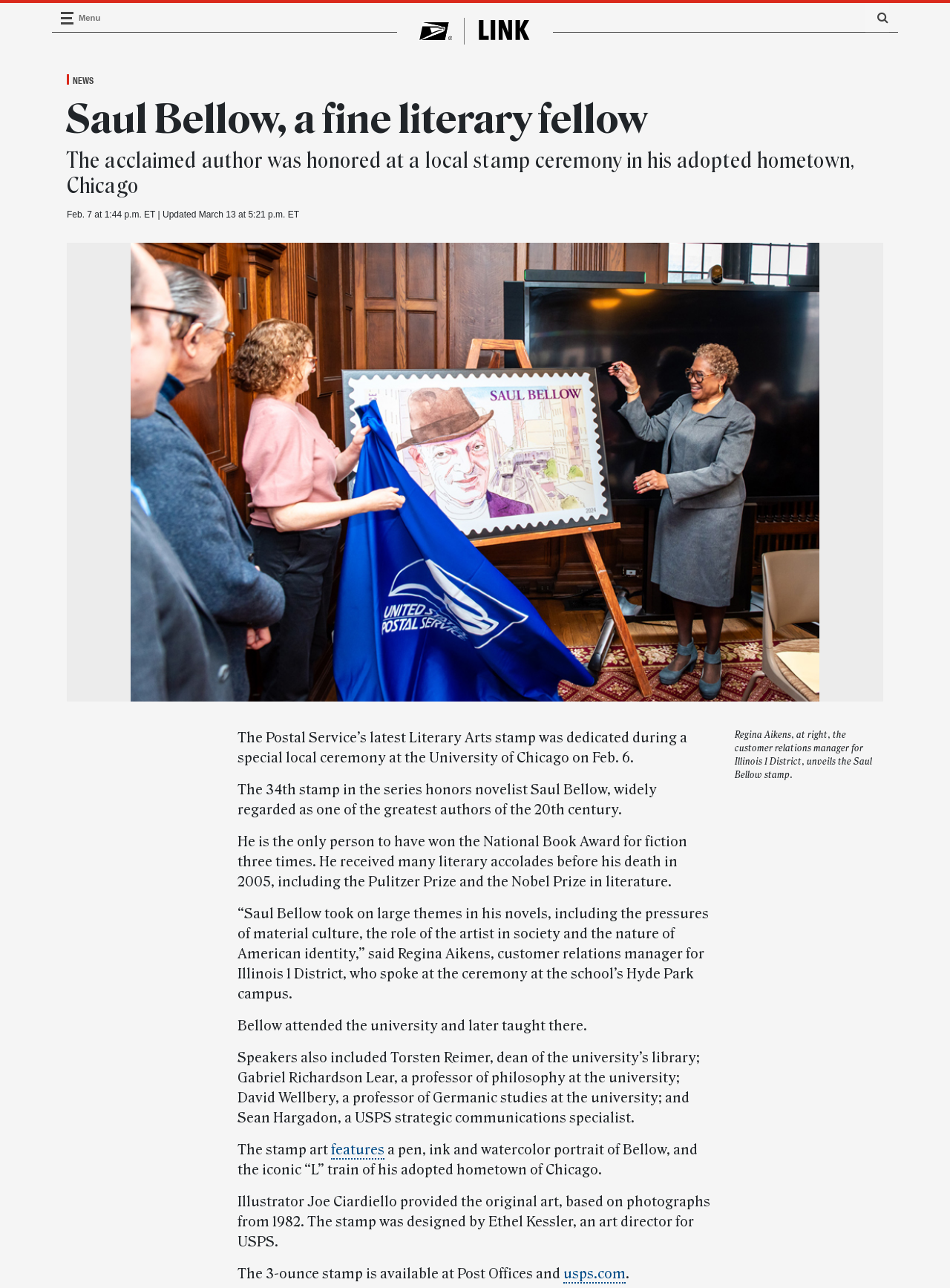Using the information shown in the image, answer the question with as much detail as possible: Who is the author honored at a local stamp ceremony?

The answer can be found in the heading 'Saul Bellow, a fine literary fellow' and the paragraph 'The Postal Service’s latest Literary Arts stamp was dedicated during a special local ceremony at the University of Chicago on Feb. 6.' which mentions the author being honored.